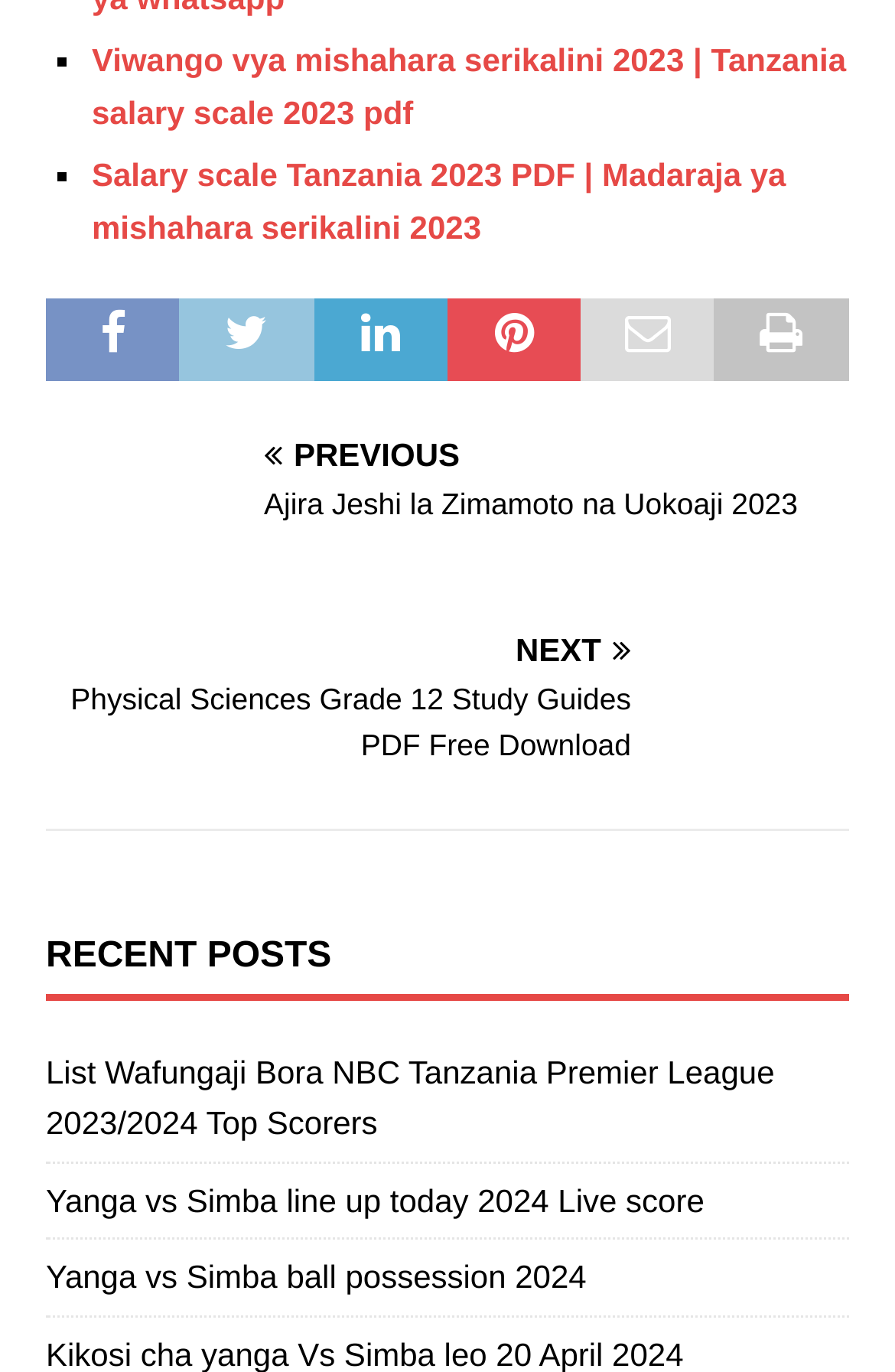Provide the bounding box coordinates of the area you need to click to execute the following instruction: "View Yanga vs Simba line up today 2024 Live score".

[0.051, 0.861, 0.787, 0.888]